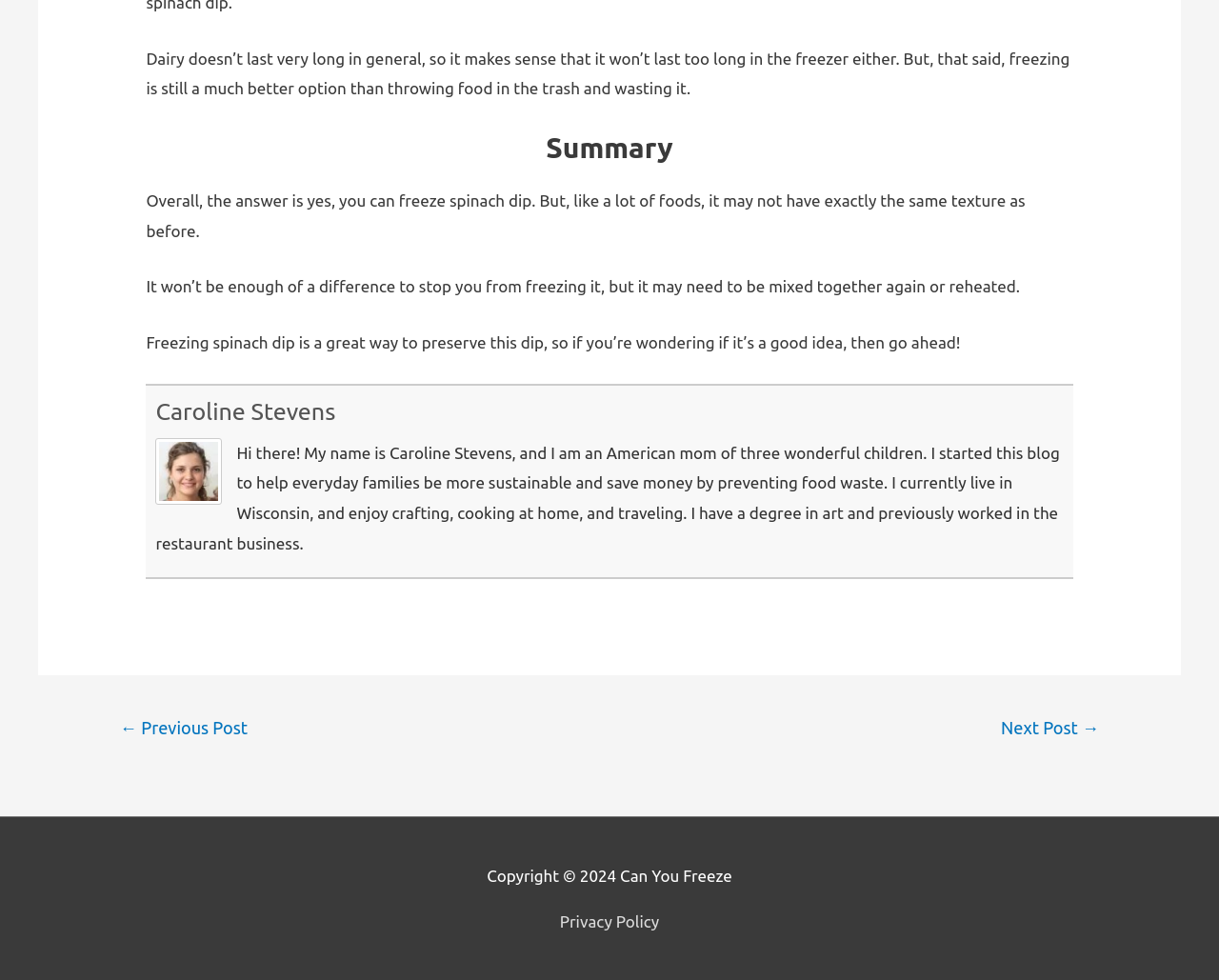Using the description "Next Post →", predict the bounding box of the relevant HTML element.

[0.8, 0.724, 0.923, 0.765]